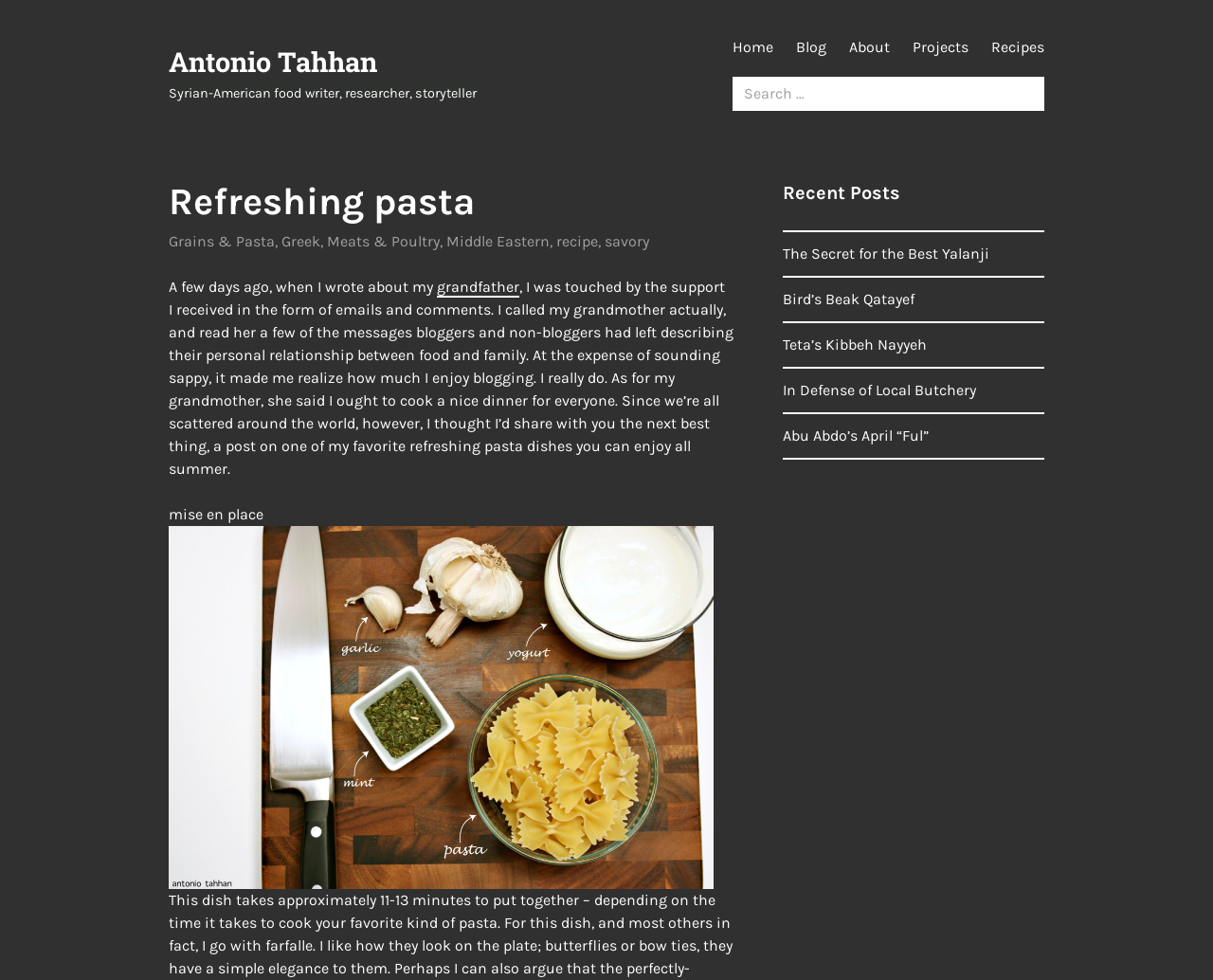Determine the bounding box for the UI element described here: "In Defense of Local Butchery".

[0.645, 0.389, 0.805, 0.407]